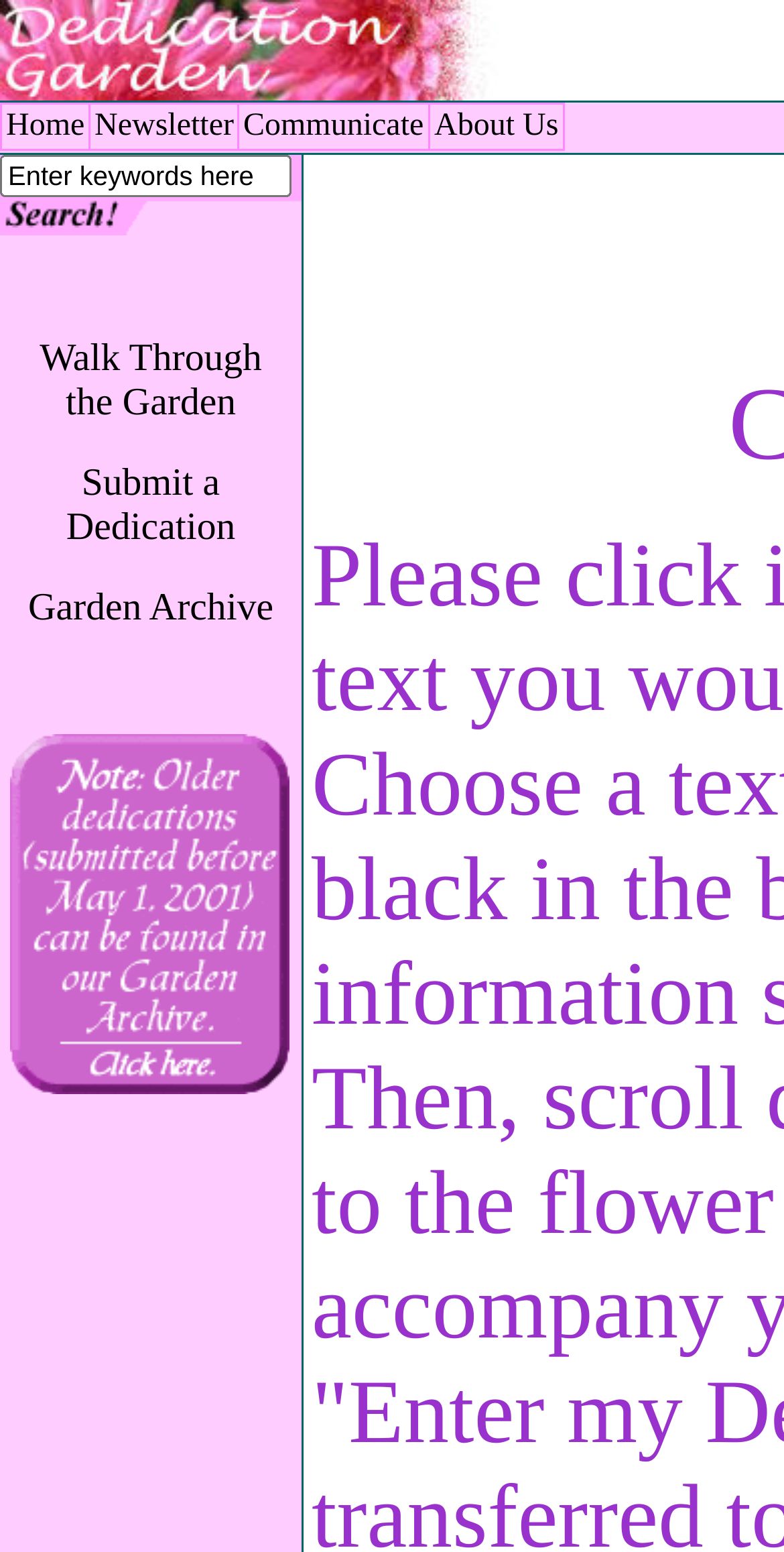From the webpage screenshot, predict the bounding box of the UI element that matches this description: "Home".

[0.013, 0.066, 0.113, 0.088]